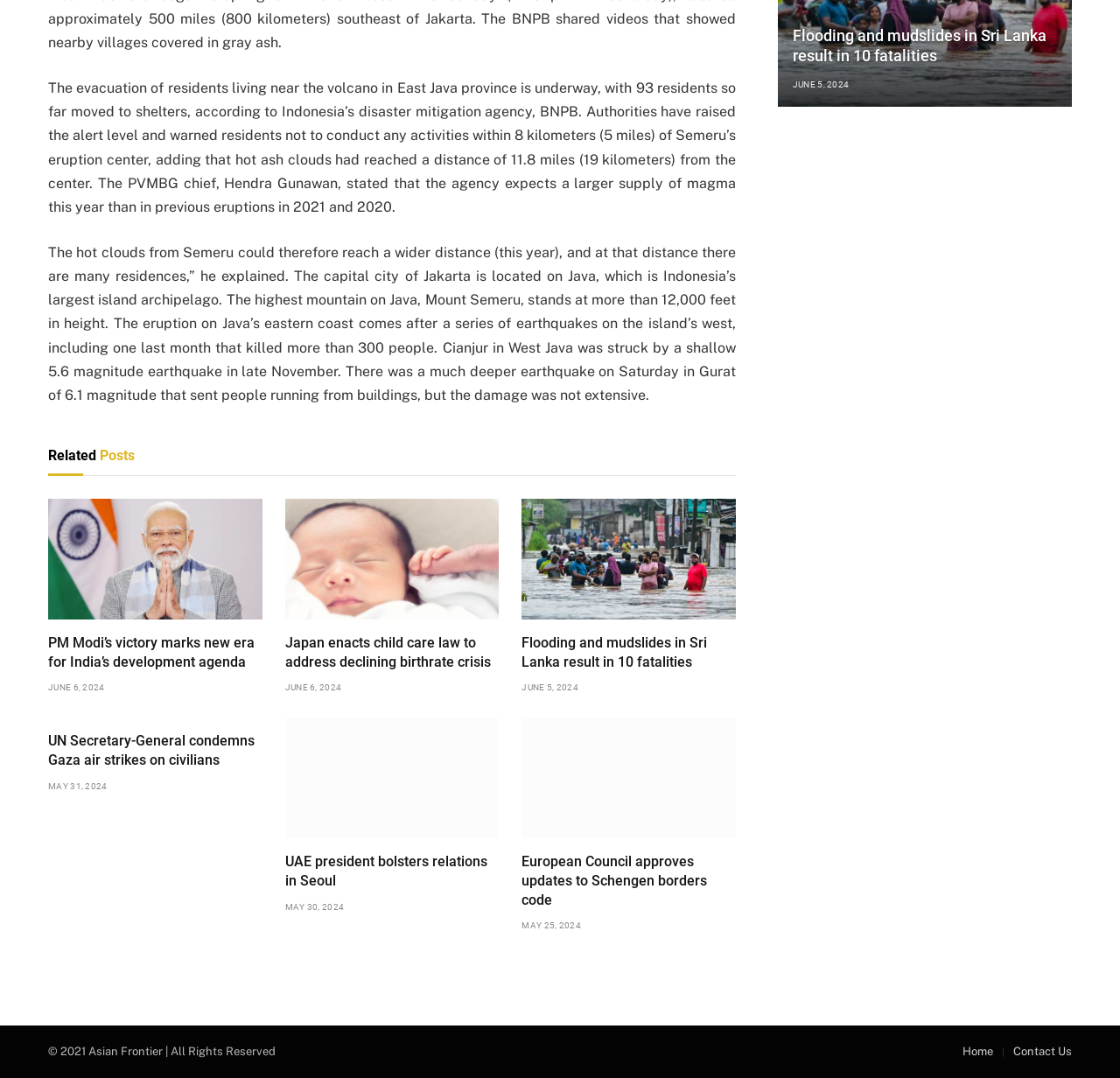Locate the bounding box coordinates of the area where you should click to accomplish the instruction: "Click the link to Japan enacts child care law".

[0.254, 0.463, 0.446, 0.575]